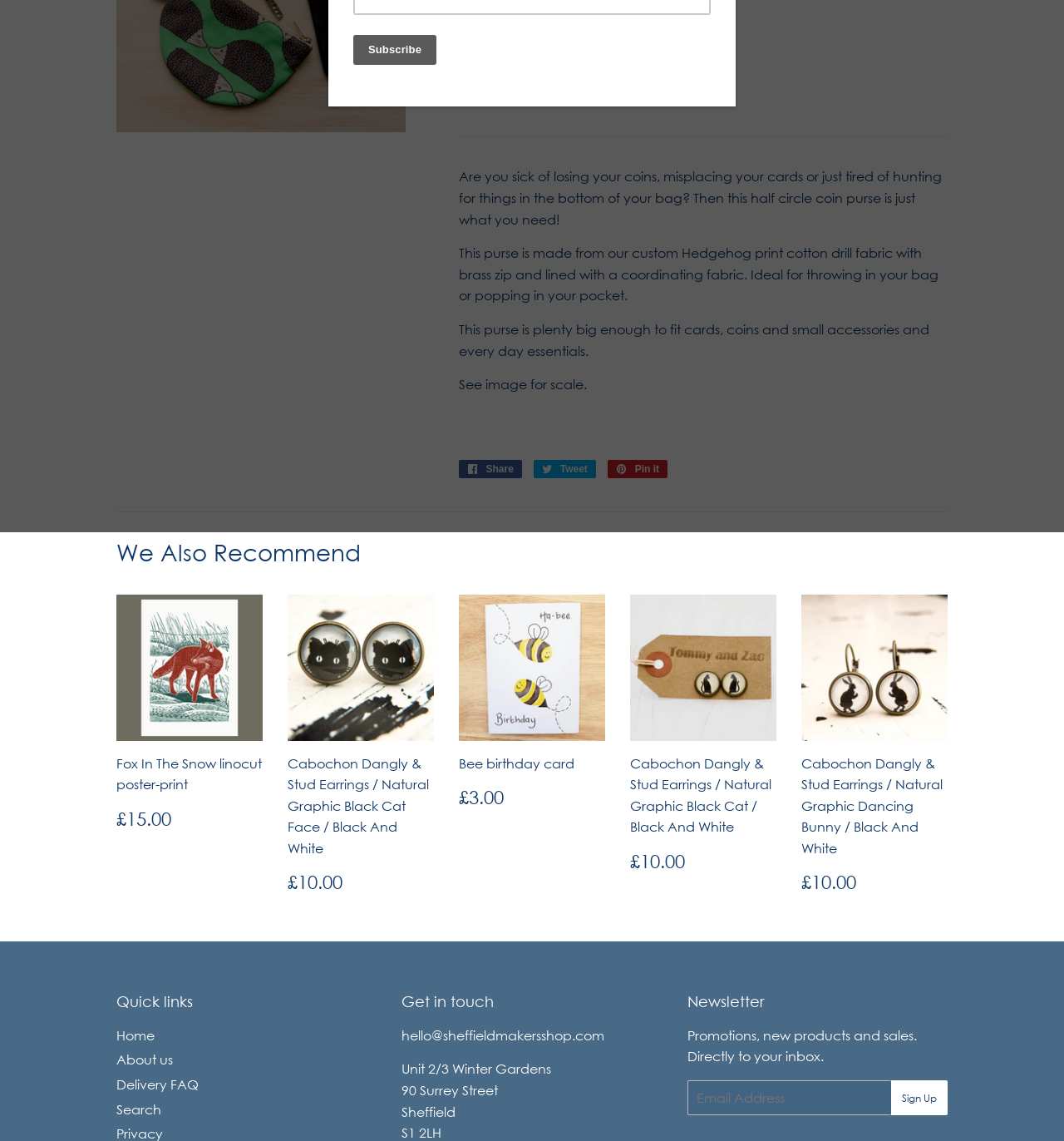Using the element description New Job Cards, predict the bounding box coordinates for the UI element. Provide the coordinates in (top-left x, top-left y, bottom-right x, bottom-right y) format with values ranging from 0 to 1.

[0.698, 0.33, 0.861, 0.361]